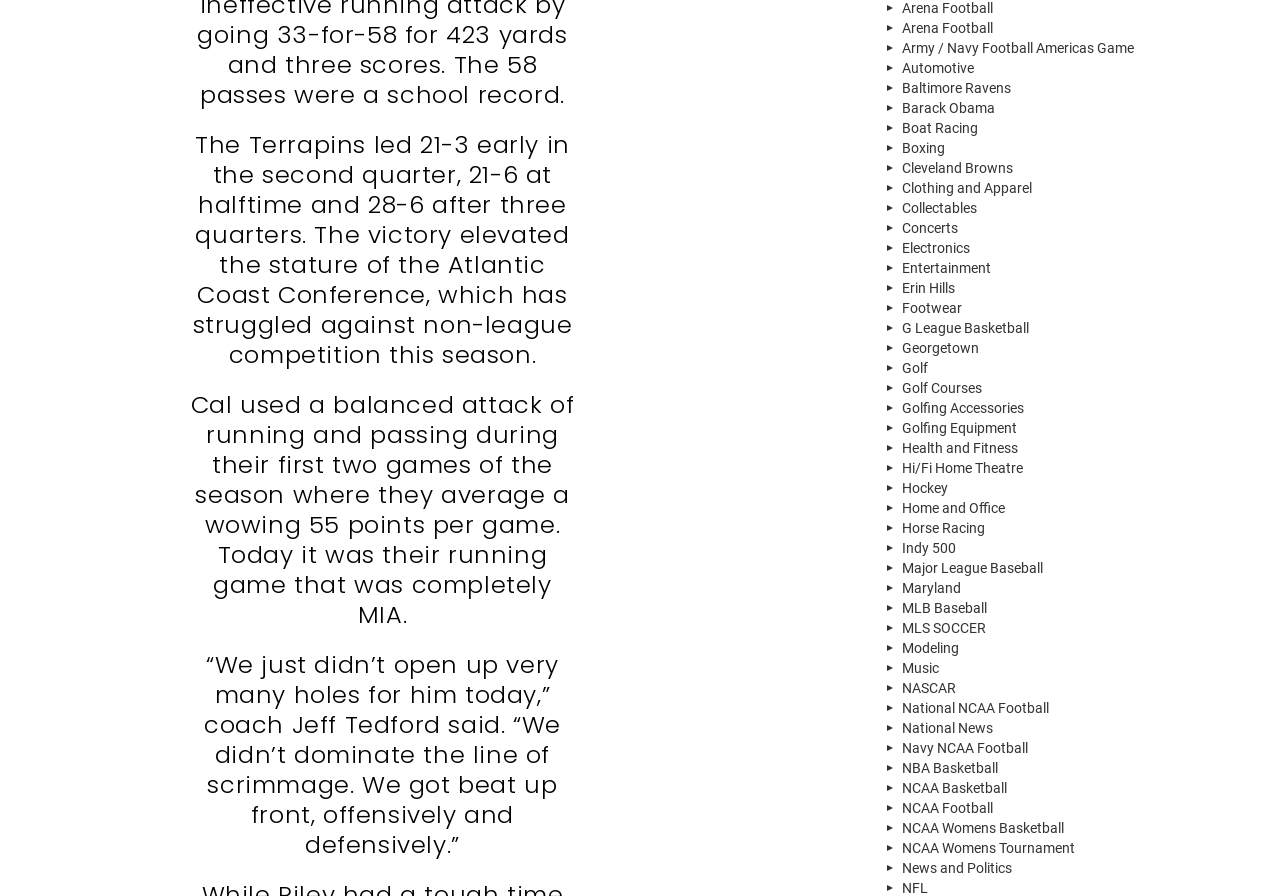Locate the bounding box coordinates of the element that should be clicked to execute the following instruction: "Check out Entertainment".

[0.689, 0.288, 0.95, 0.31]